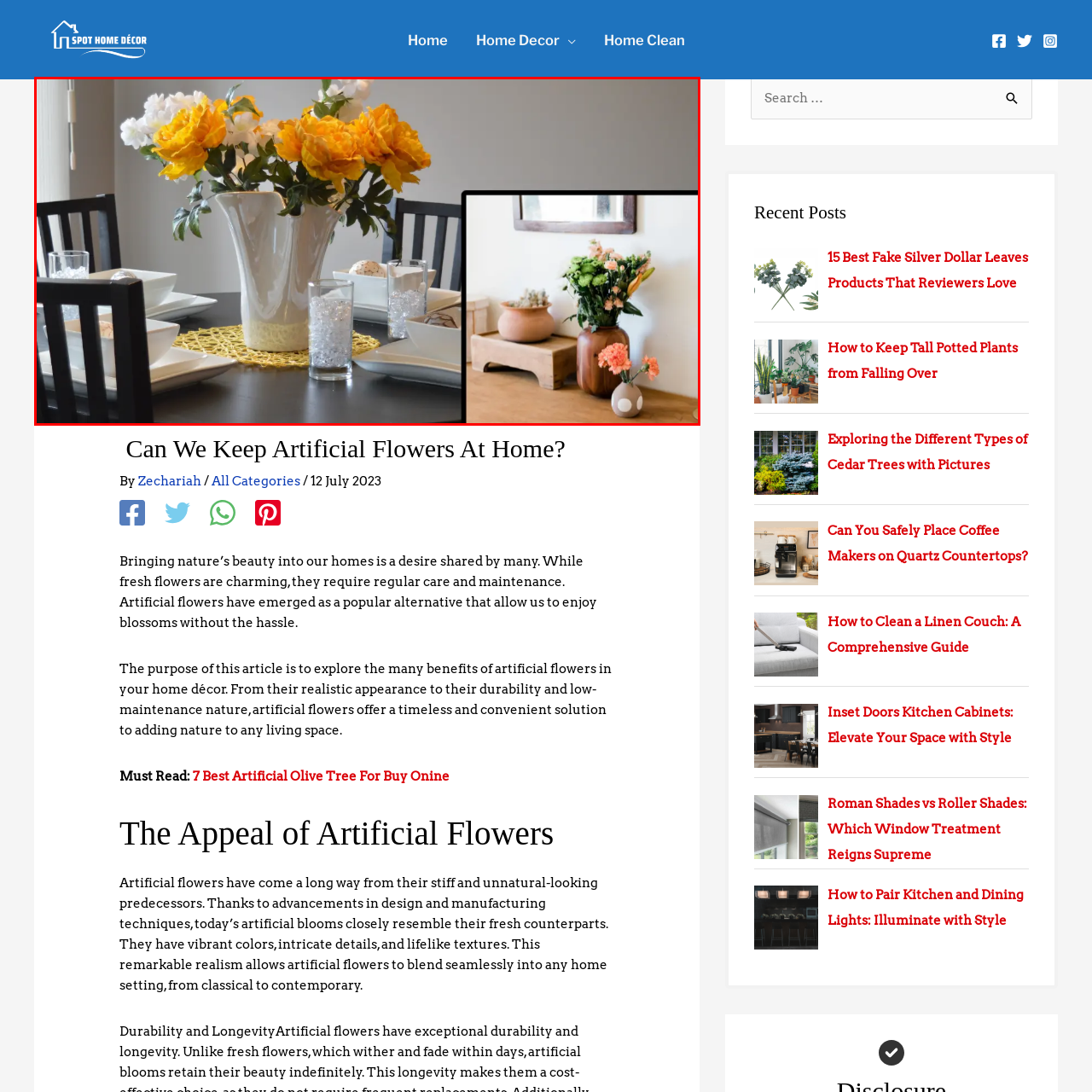What is the material of the table?
Please analyze the image within the red bounding box and respond with a detailed answer to the question.

The caption describes the table as 'dark wooden', which implies that the material of the table is dark wood.